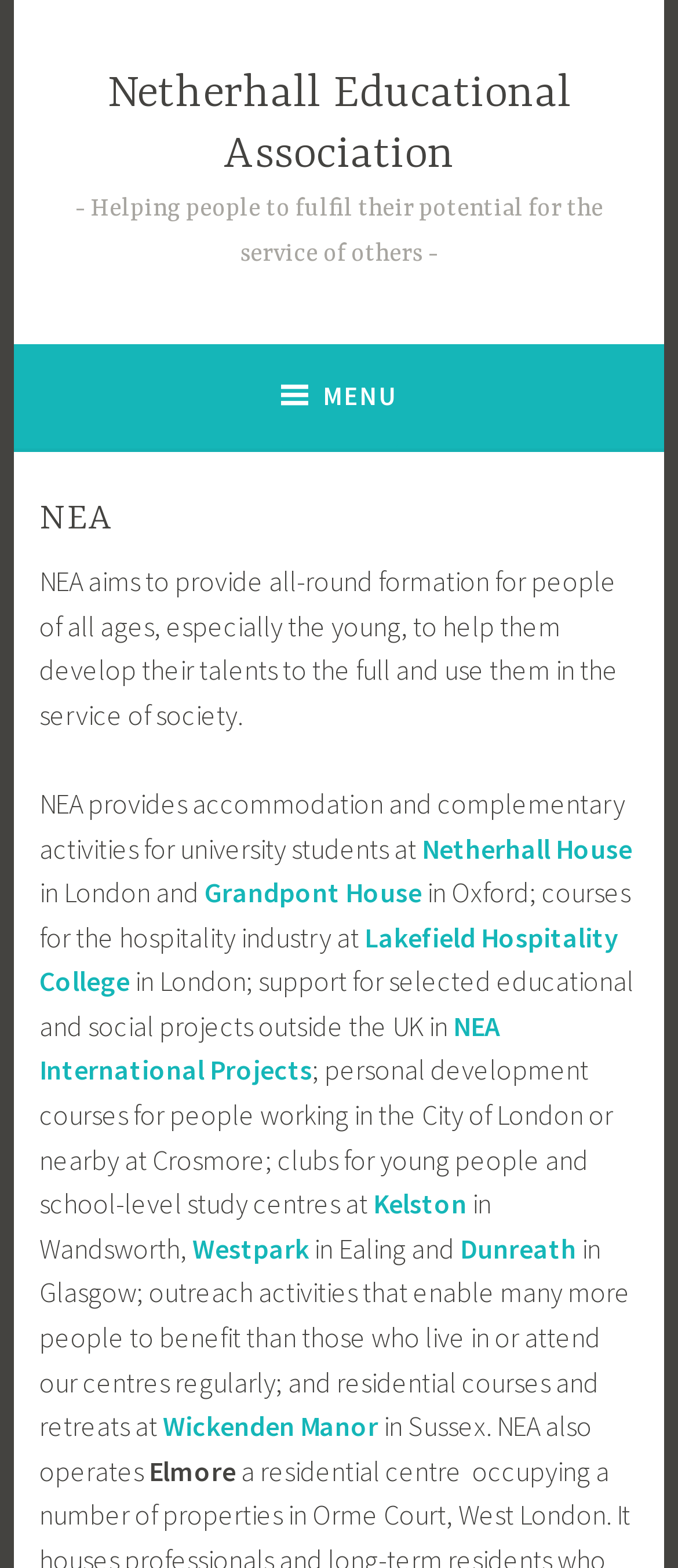How many locations are mentioned on the webpage?
Carefully examine the image and provide a detailed answer to the question.

The webpage mentions several locations, including Netherhall House in London, Grandpont House in Oxford, Lakefield Hospitality College in London, Kelston, Westpark, Dunreath, and Wickenden Manor in Sussex. By counting these locations, we can determine that there are 7 locations mentioned on the webpage.